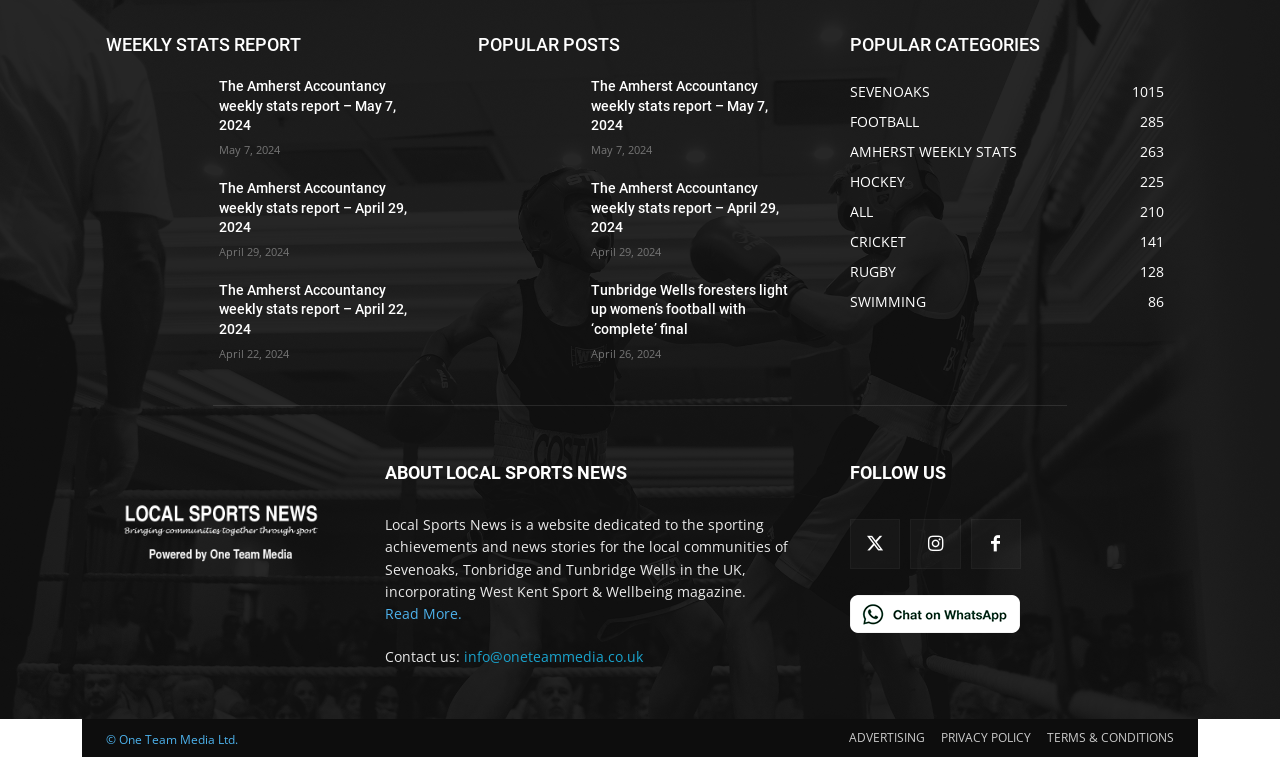How many popular posts are listed?
Provide a thorough and detailed answer to the question.

I counted the number of links under the heading 'POPULAR POSTS' and found three links, which suggests that there are three popular posts listed.